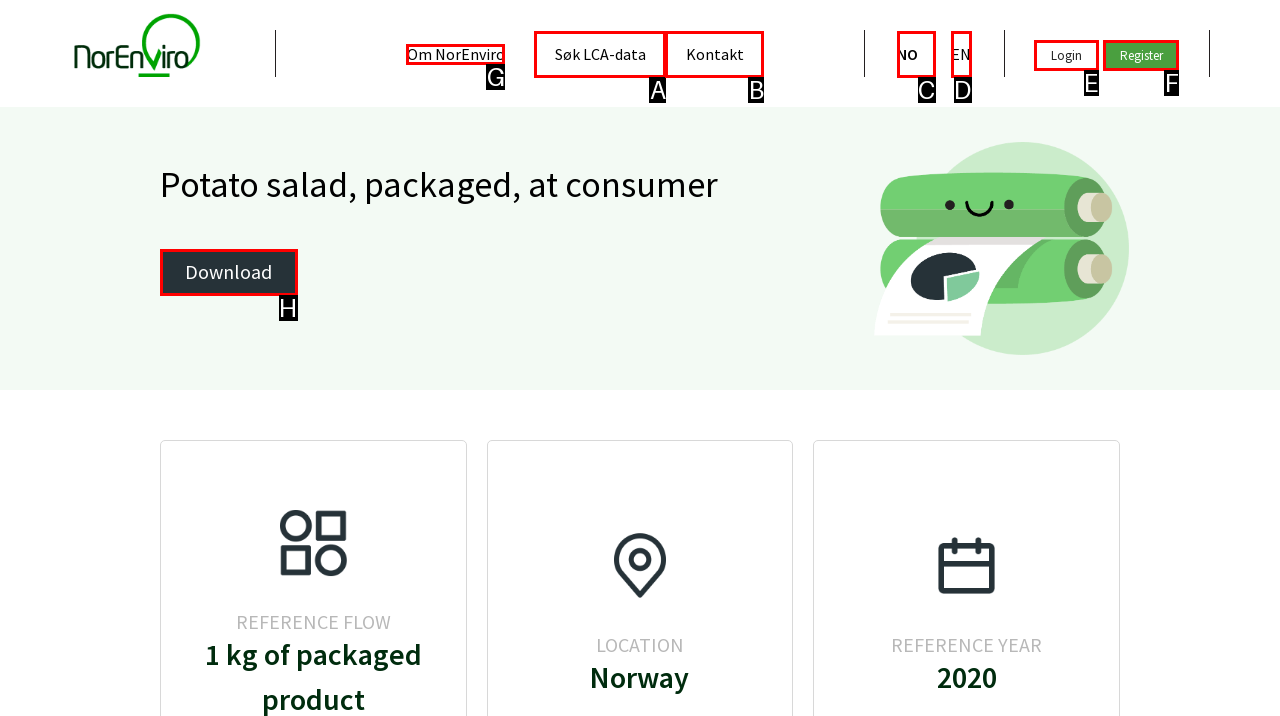Choose the UI element to click on to achieve this task: login. Reply with the letter representing the selected element.

E